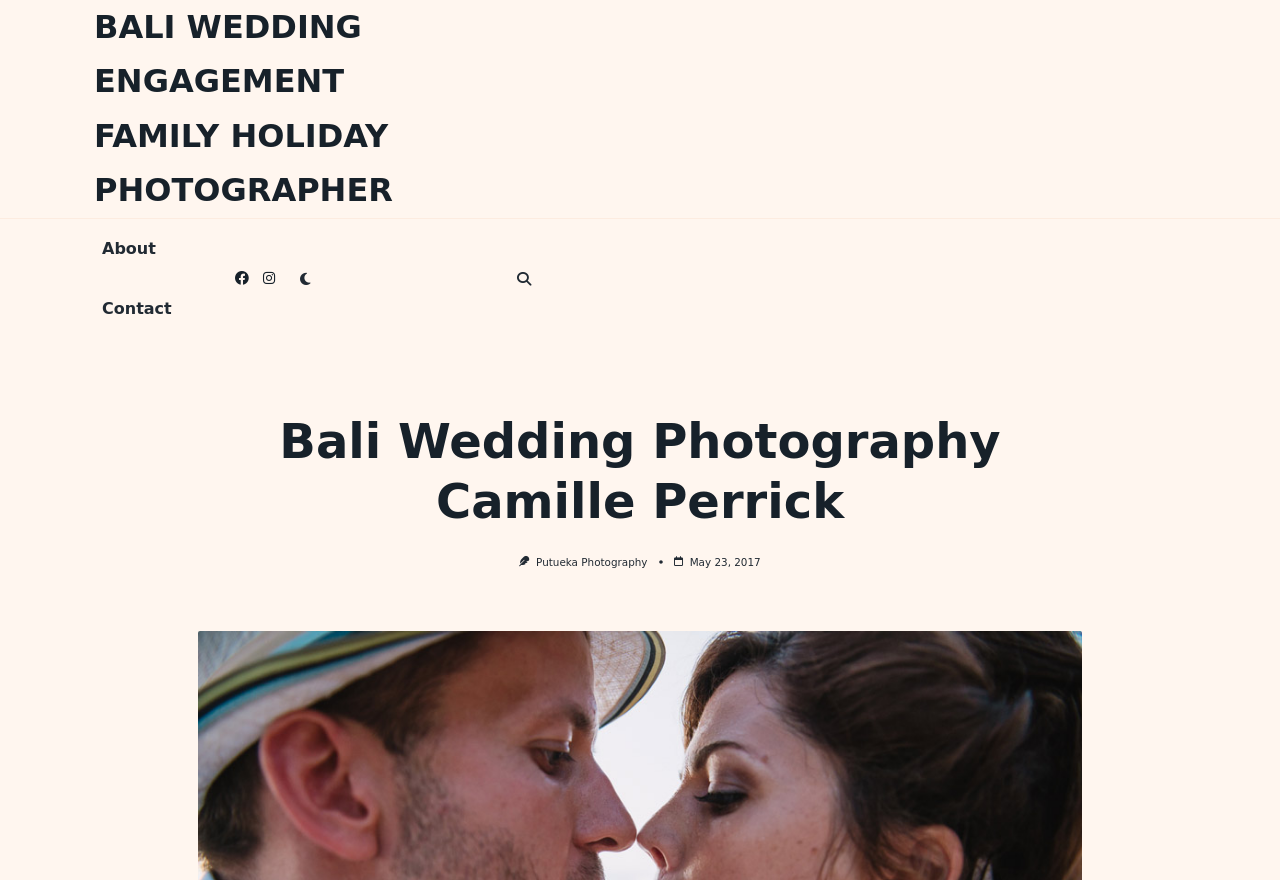What is the date of the wedding story?
Please use the visual content to give a single word or phrase answer.

May 23, 2017